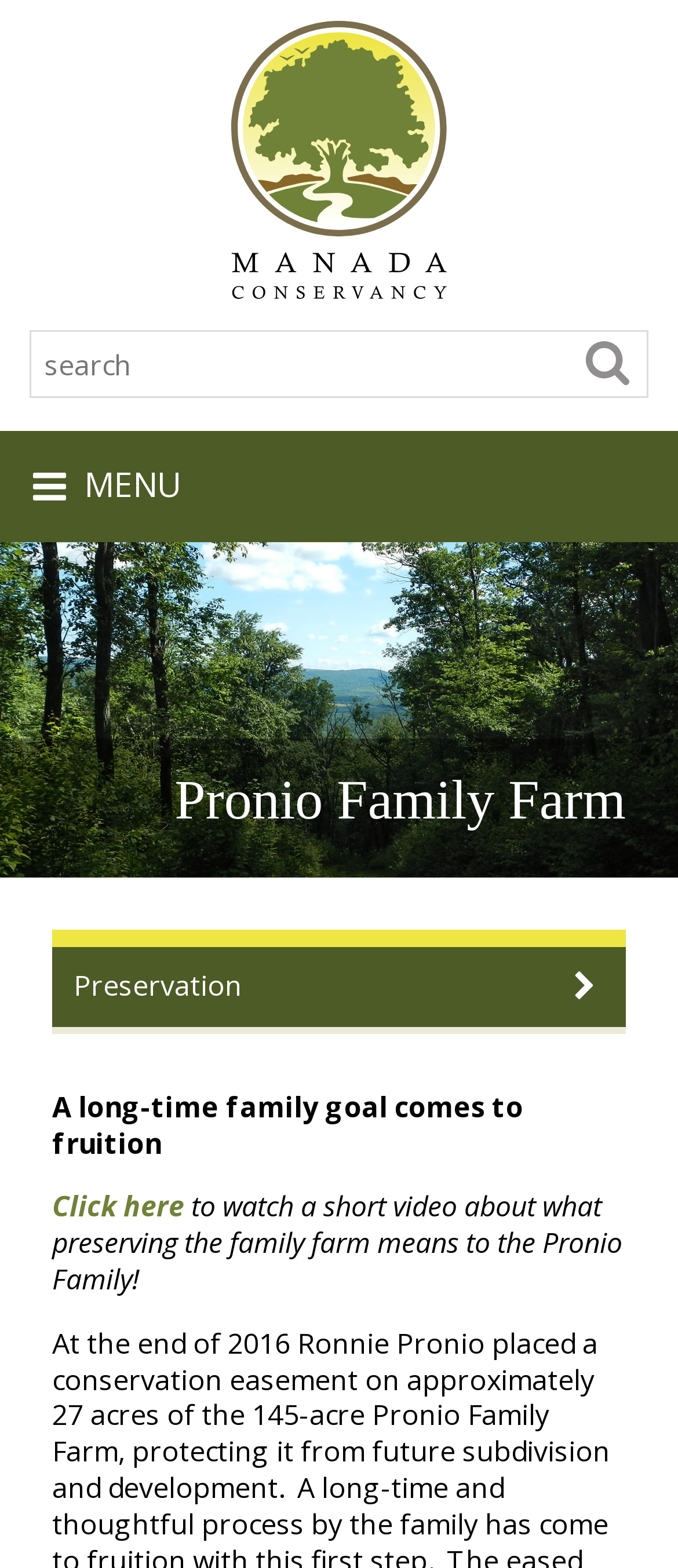Find the bounding box coordinates of the clickable region needed to perform the following instruction: "Search for something". The coordinates should be provided as four float numbers between 0 and 1, i.e., [left, top, right, bottom].

[0.066, 0.216, 0.839, 0.249]